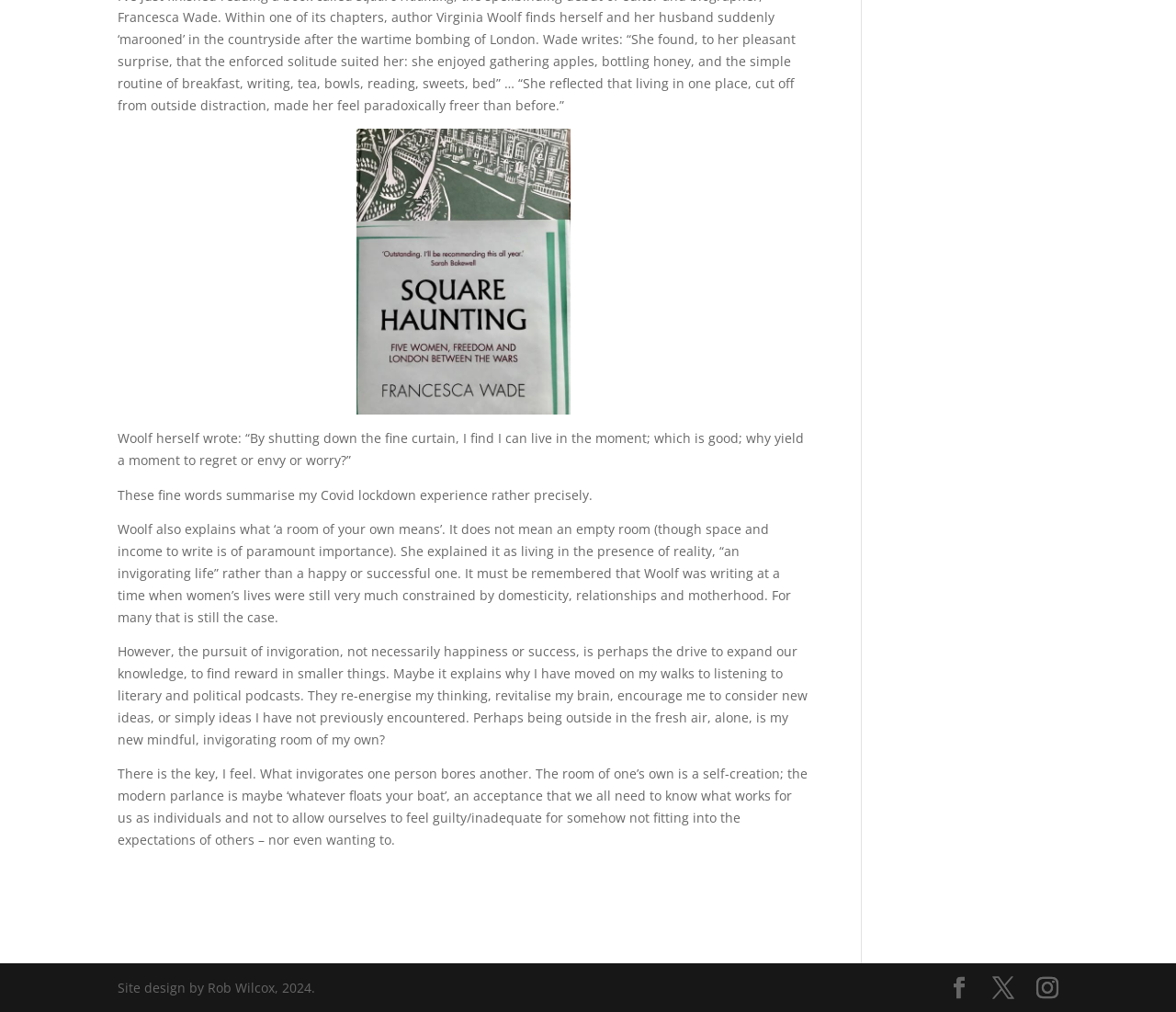Identify the coordinates of the bounding box for the element described below: "X". Return the coordinates as four float numbers between 0 and 1: [left, top, right, bottom].

[0.844, 0.965, 0.862, 0.988]